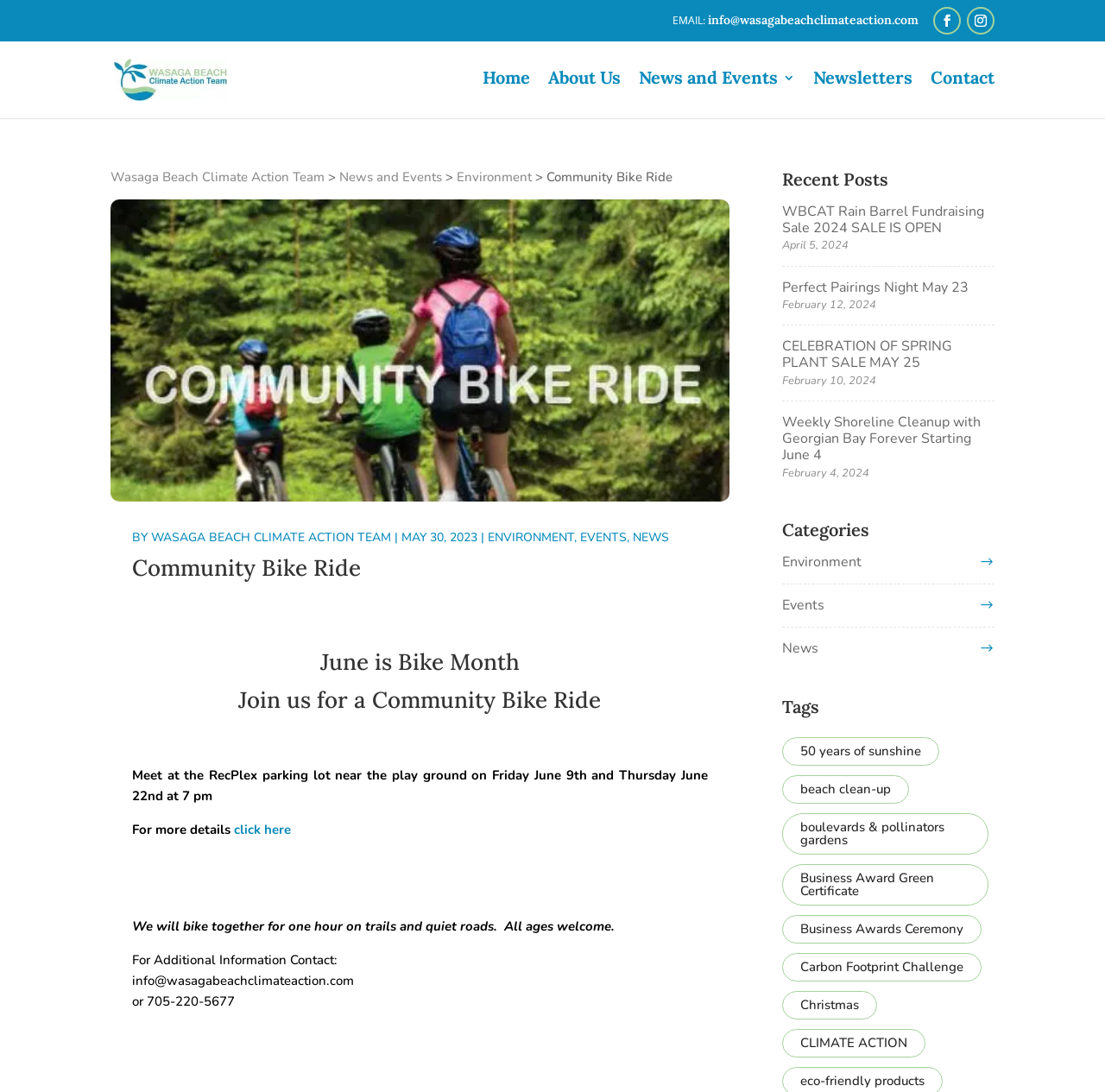Identify the bounding box coordinates of the specific part of the webpage to click to complete this instruction: "Visit the Home page".

[0.437, 0.066, 0.48, 0.108]